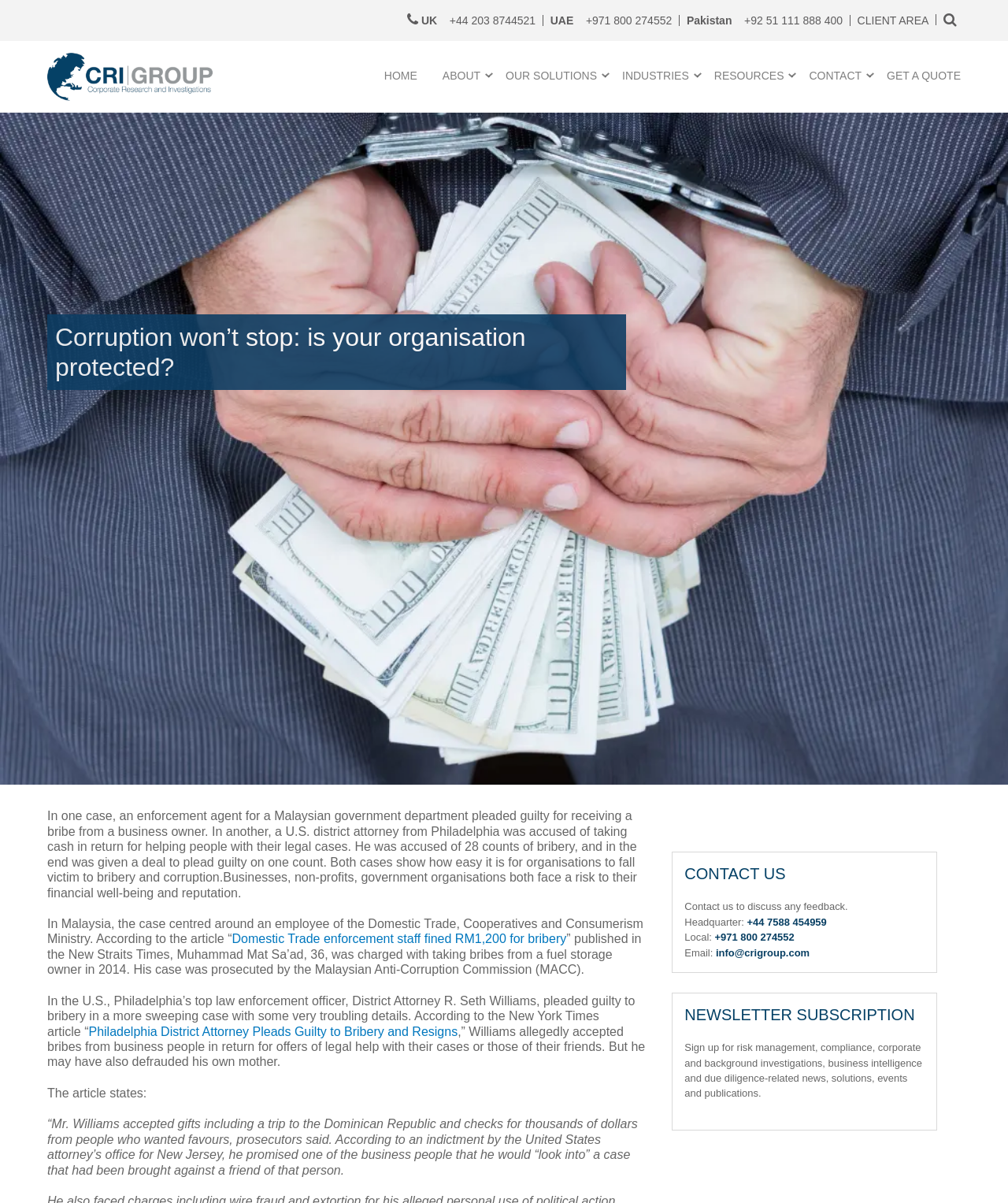Carefully examine the image and provide an in-depth answer to the question: What is the role of the Malaysian Anti-Corruption Commission?

According to the webpage, the Malaysian Anti-Corruption Commission (MACC) prosecuted the case of Muhammad Mat Sa’ad, a Domestic Trade enforcement staff who was charged with taking bribes from a fuel storage owner in 2014.